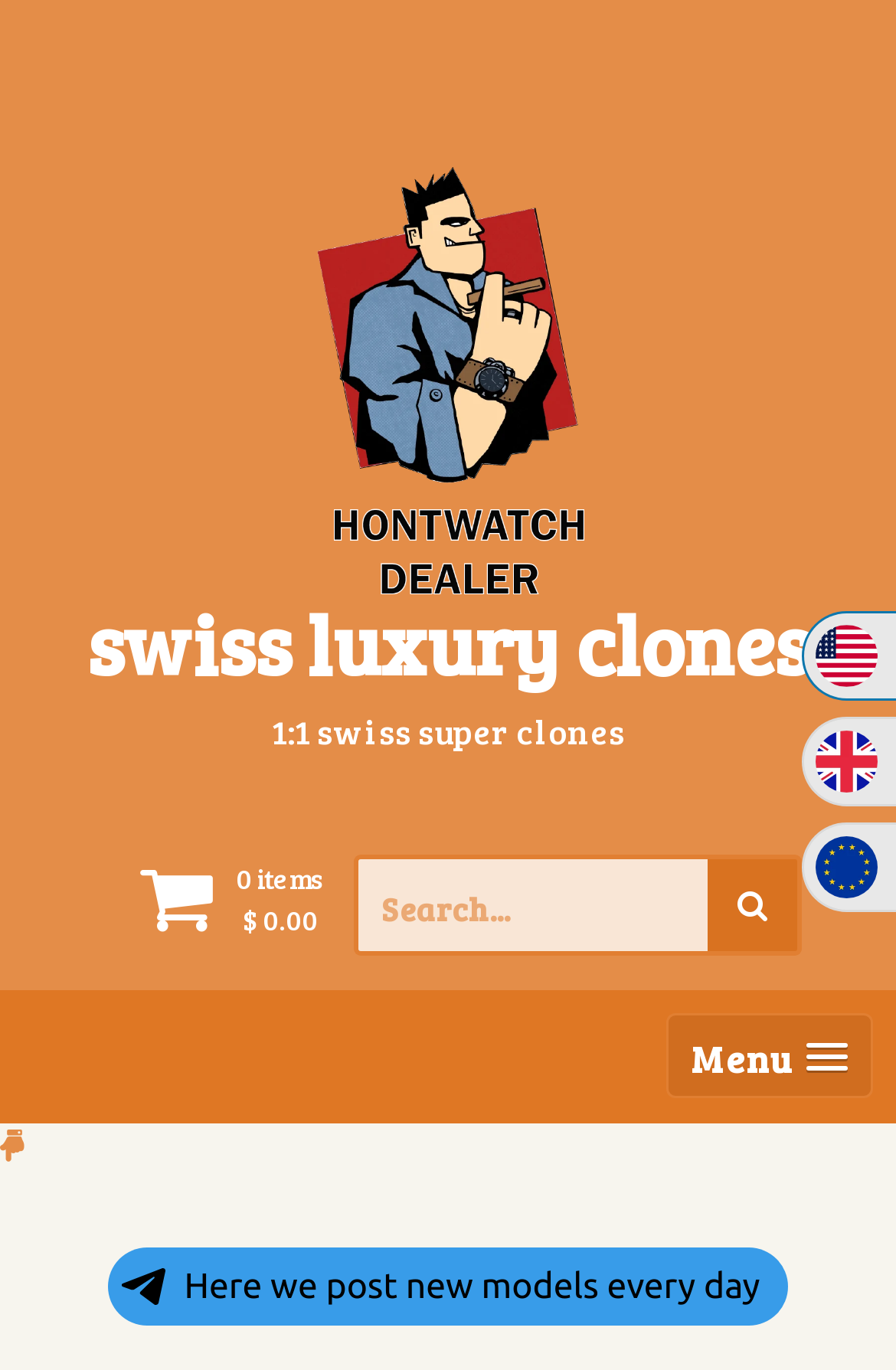Use a single word or phrase to answer the question:
What is the purpose of the search box?

To search for products